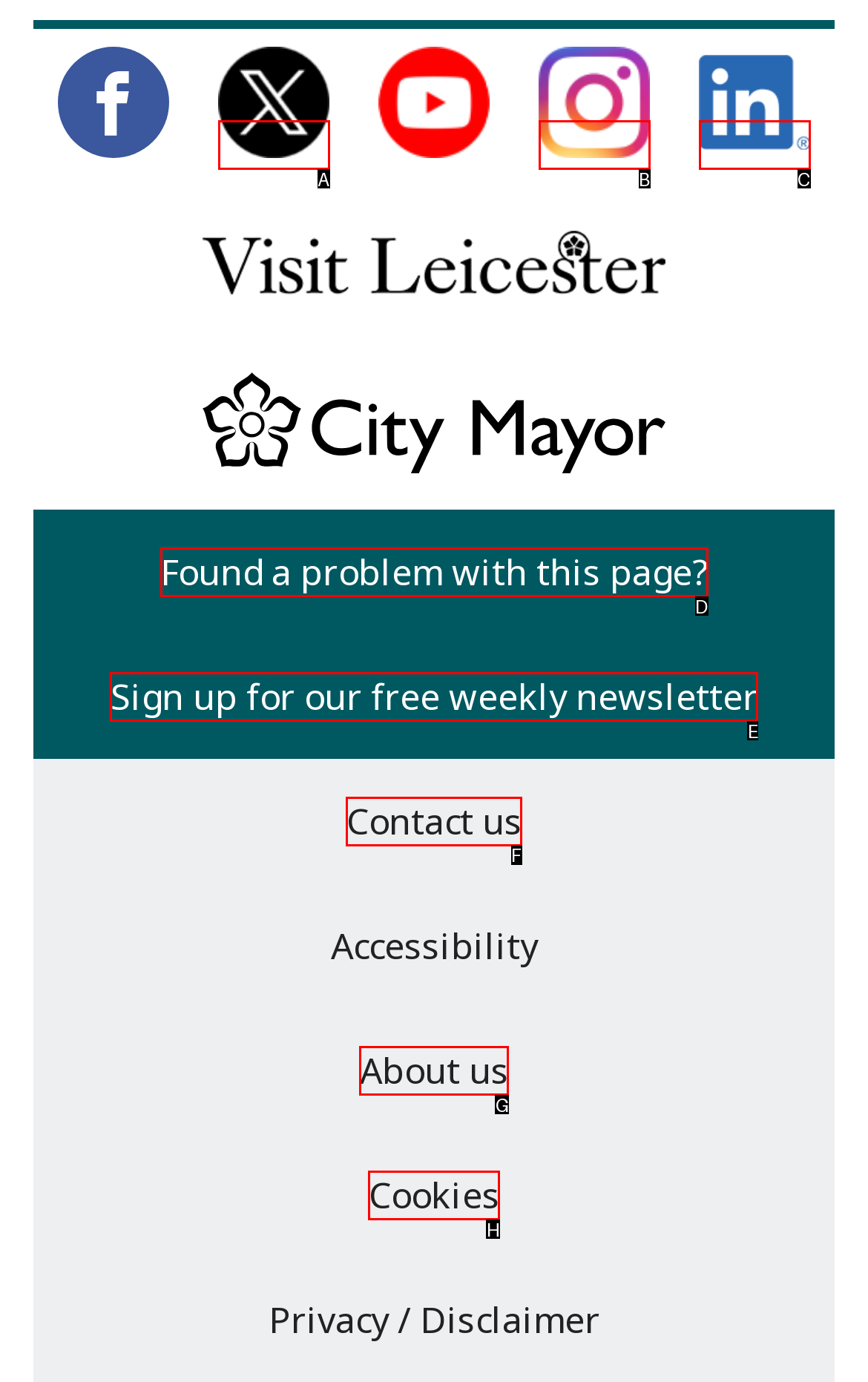From the available options, which lettered element should I click to complete this task: Contact us?

F